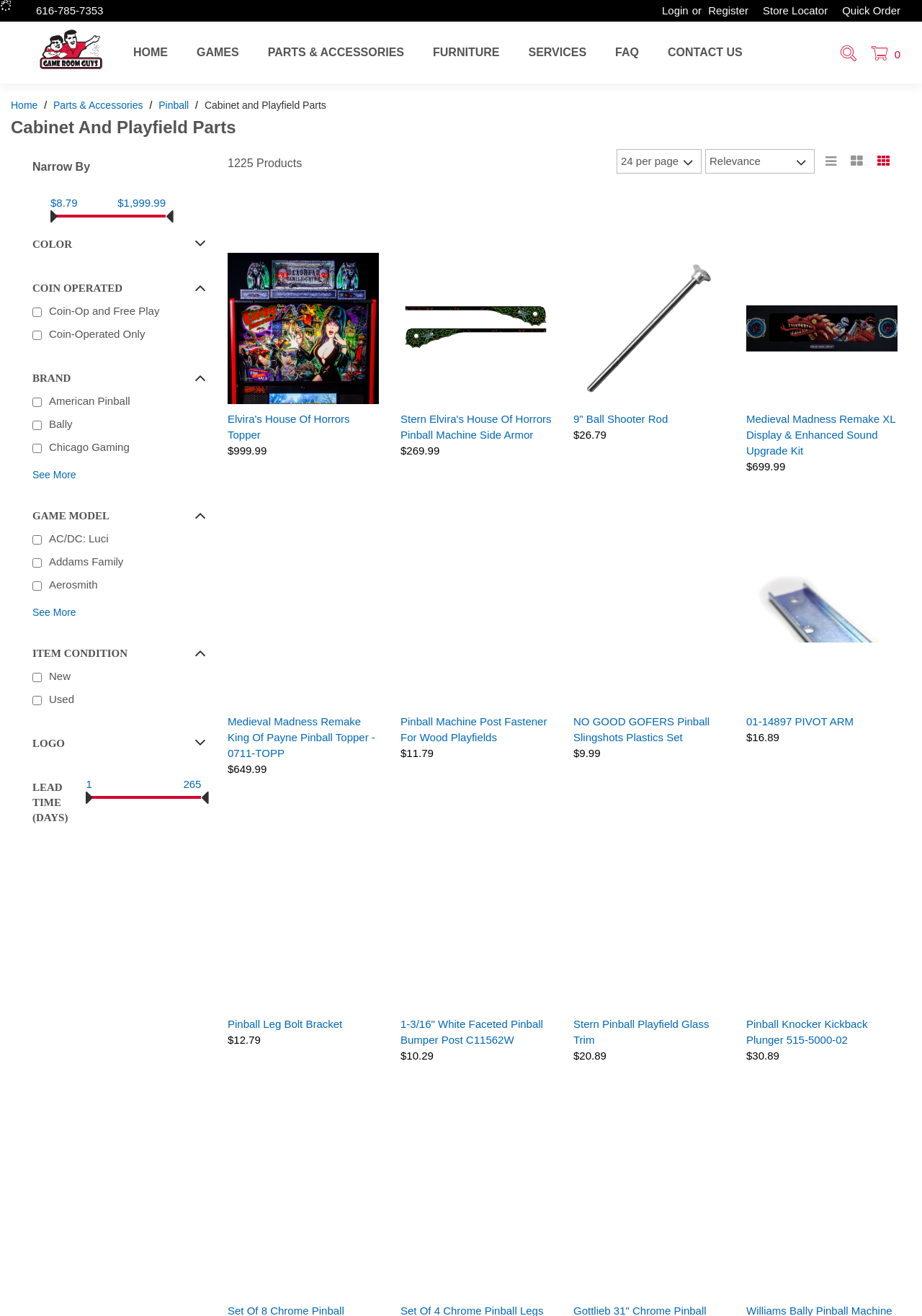Highlight the bounding box coordinates of the element you need to click to perform the following instruction: "Login to the account."

[0.71, 0.0, 0.747, 0.016]